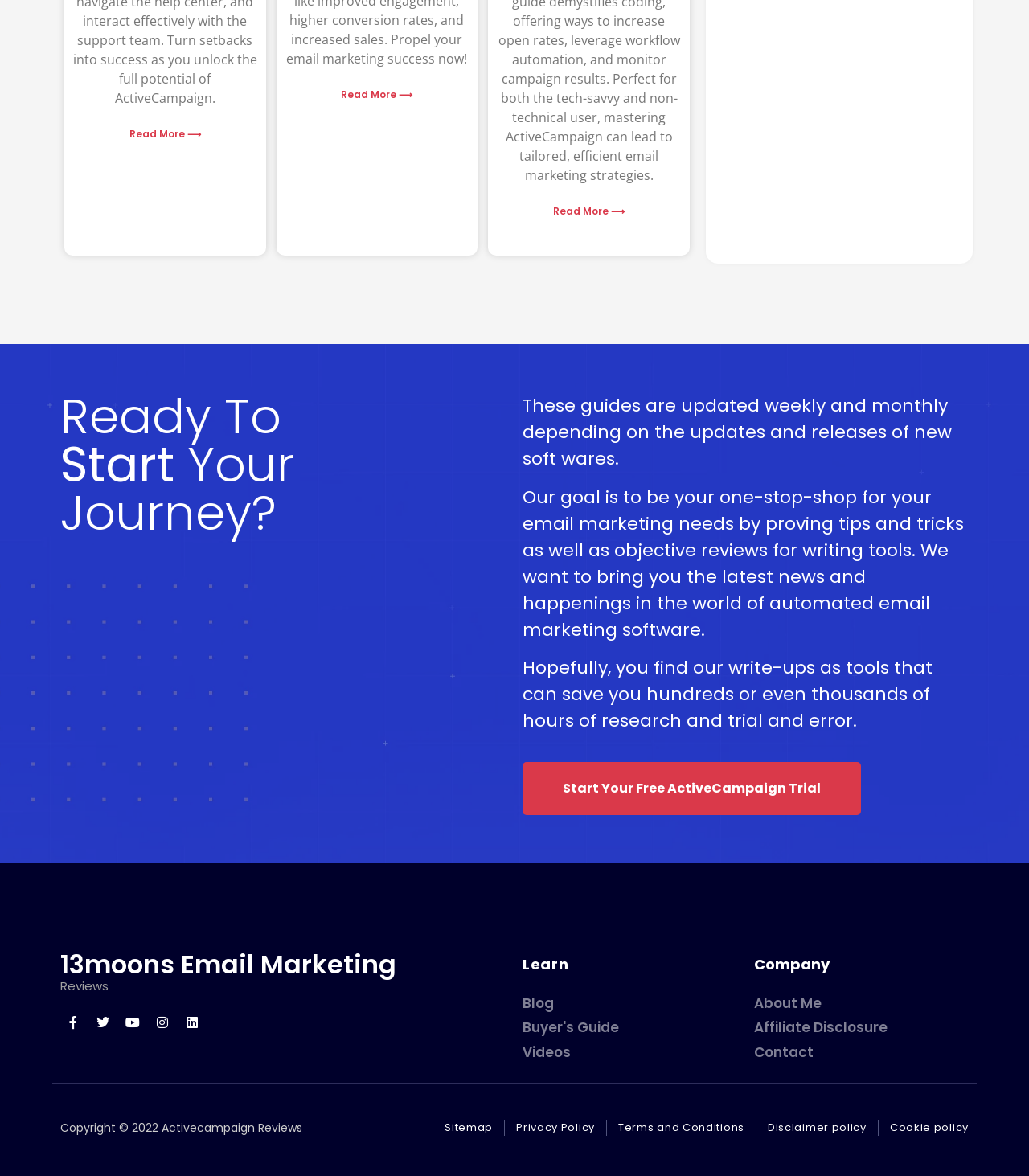Please identify the bounding box coordinates of the clickable area that will fulfill the following instruction: "Start your free ActiveCampaign trial". The coordinates should be in the format of four float numbers between 0 and 1, i.e., [left, top, right, bottom].

[0.508, 0.648, 0.837, 0.693]